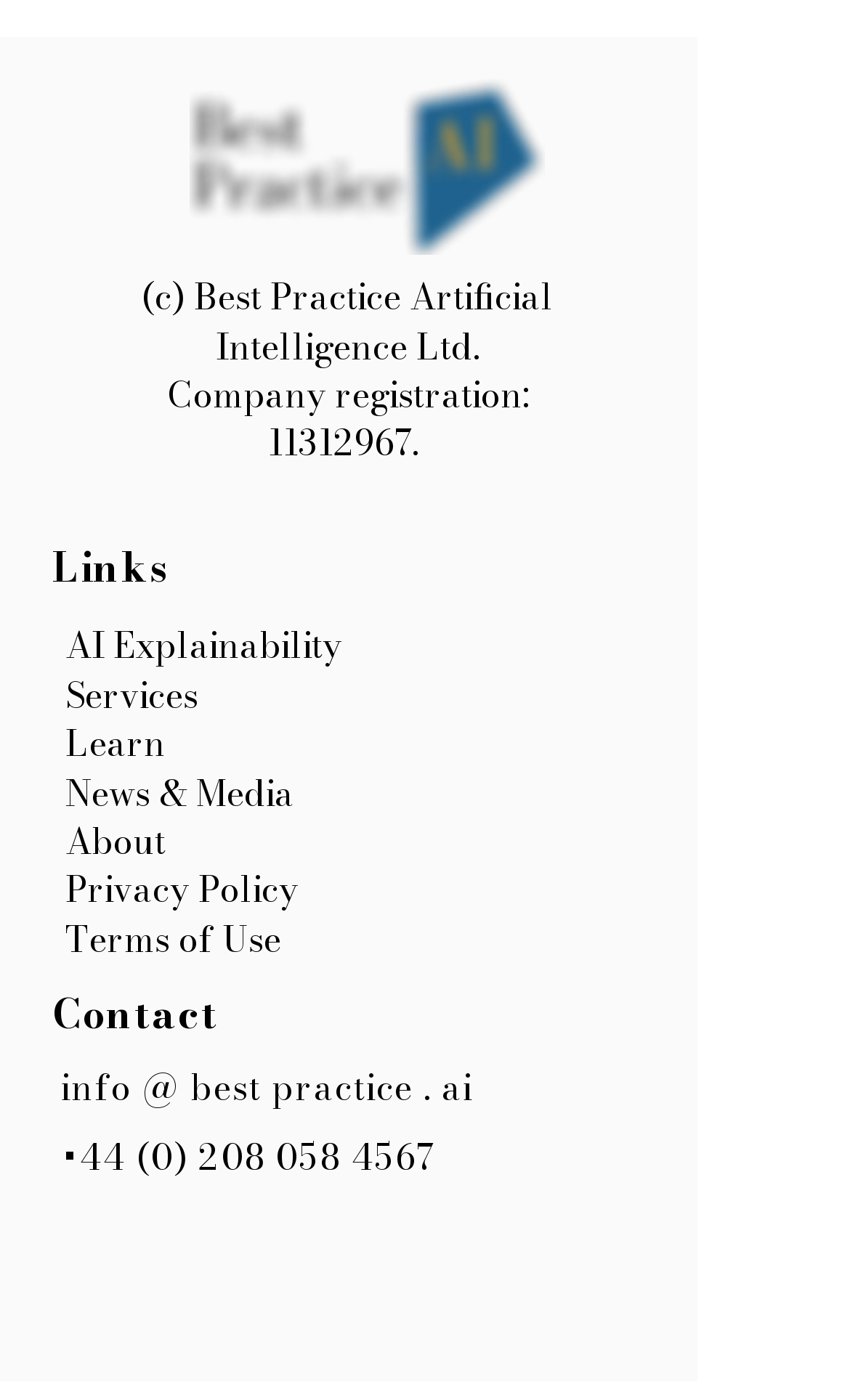Provide a brief response to the question below using a single word or phrase: 
What is the phone number?

+44 (0) 208 058 4567